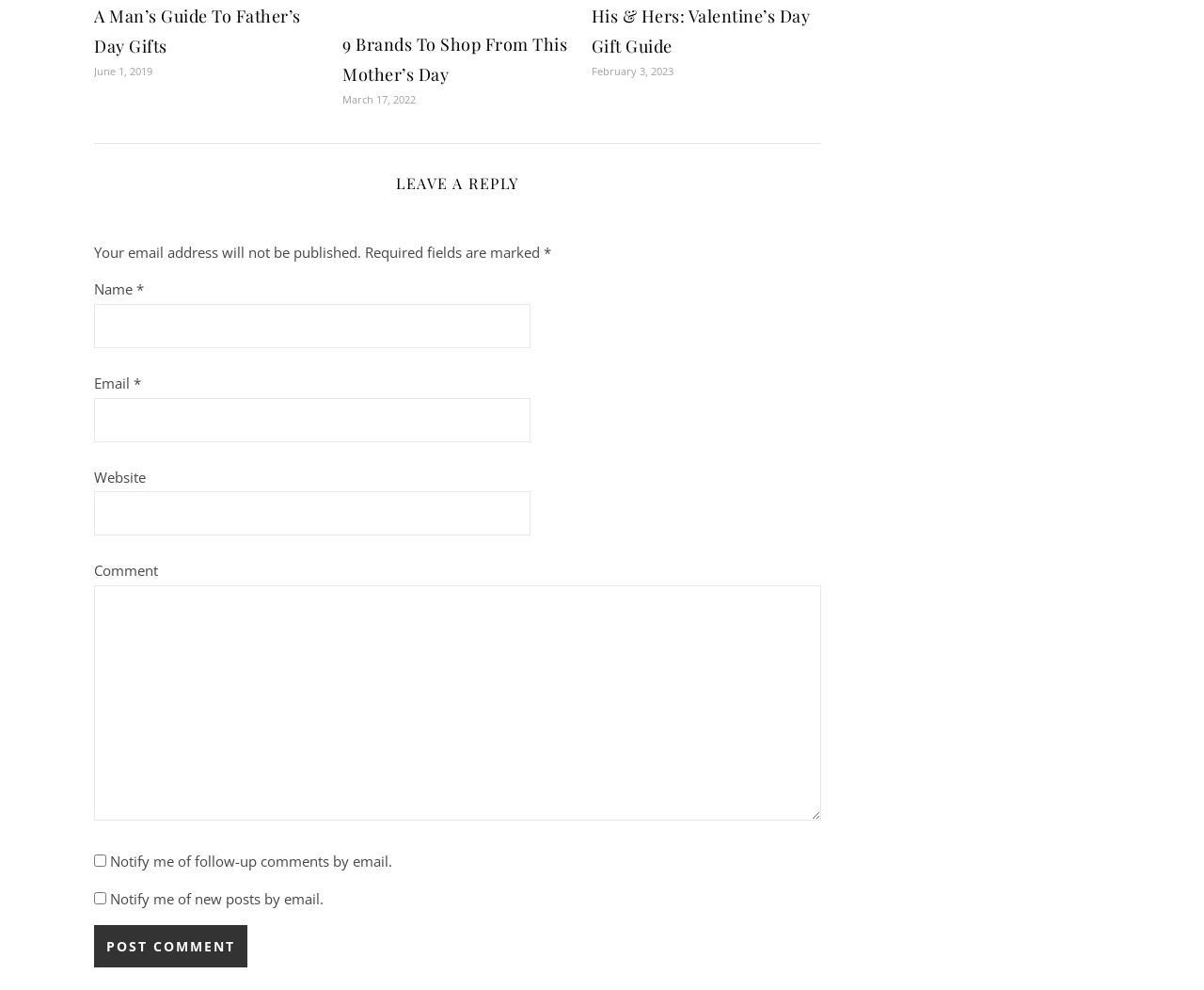What is the label of the first textbox in the comment form?
From the image, provide a succinct answer in one word or a short phrase.

Name